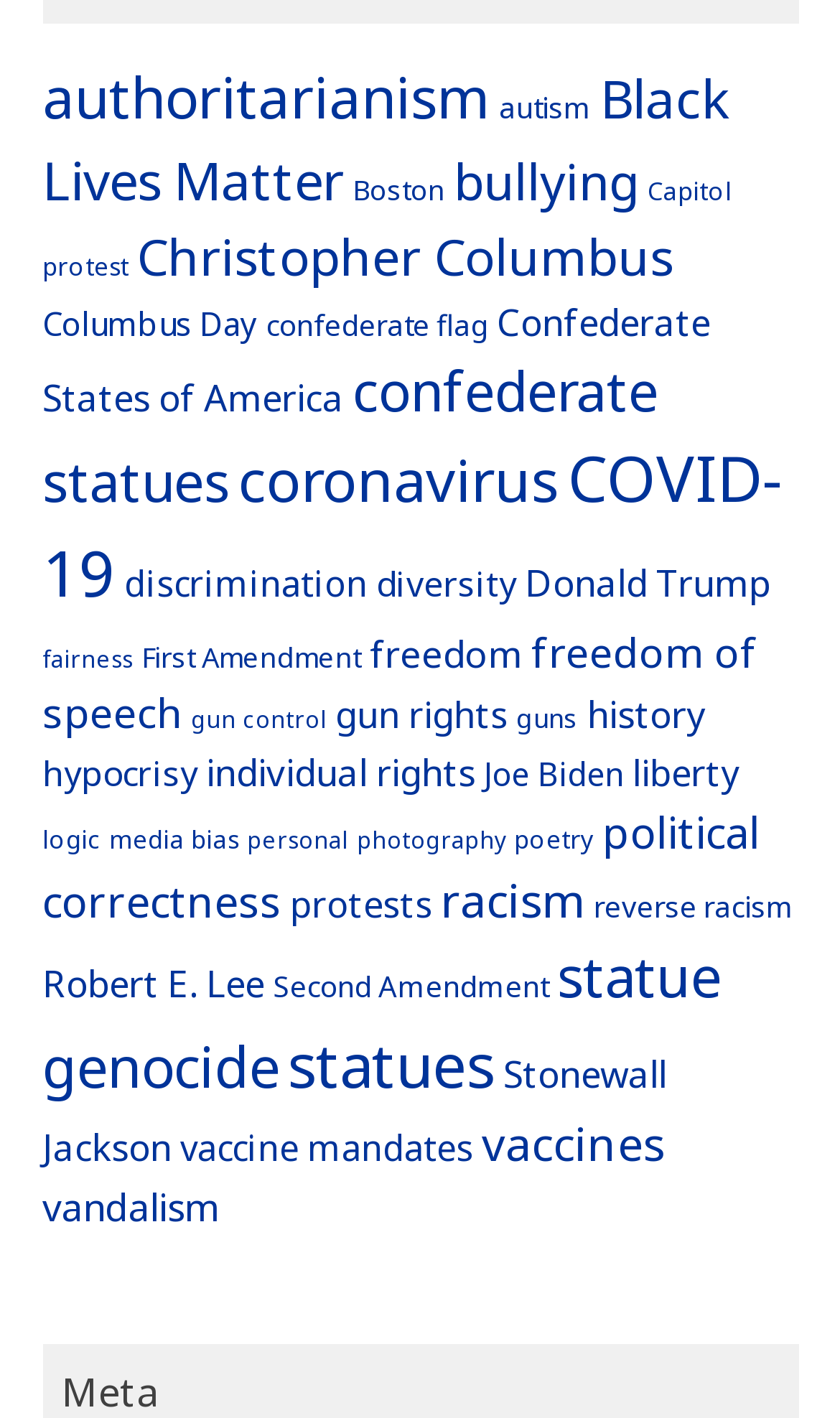Using the description "Robert E. Lee", locate and provide the bounding box of the UI element.

[0.05, 0.676, 0.314, 0.711]